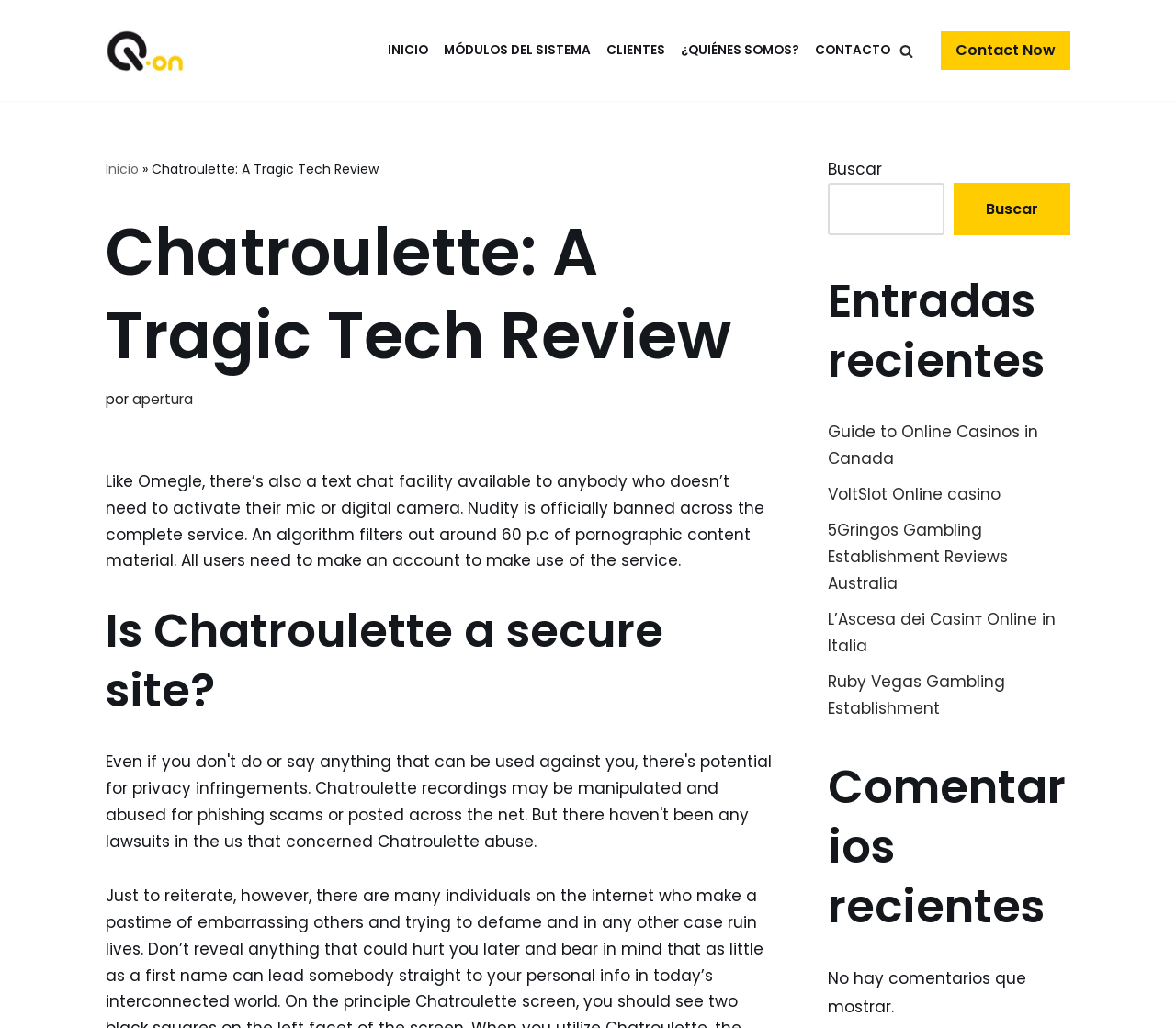Pinpoint the bounding box coordinates for the area that should be clicked to perform the following instruction: "Go to Q.On".

[0.09, 0.029, 0.157, 0.07]